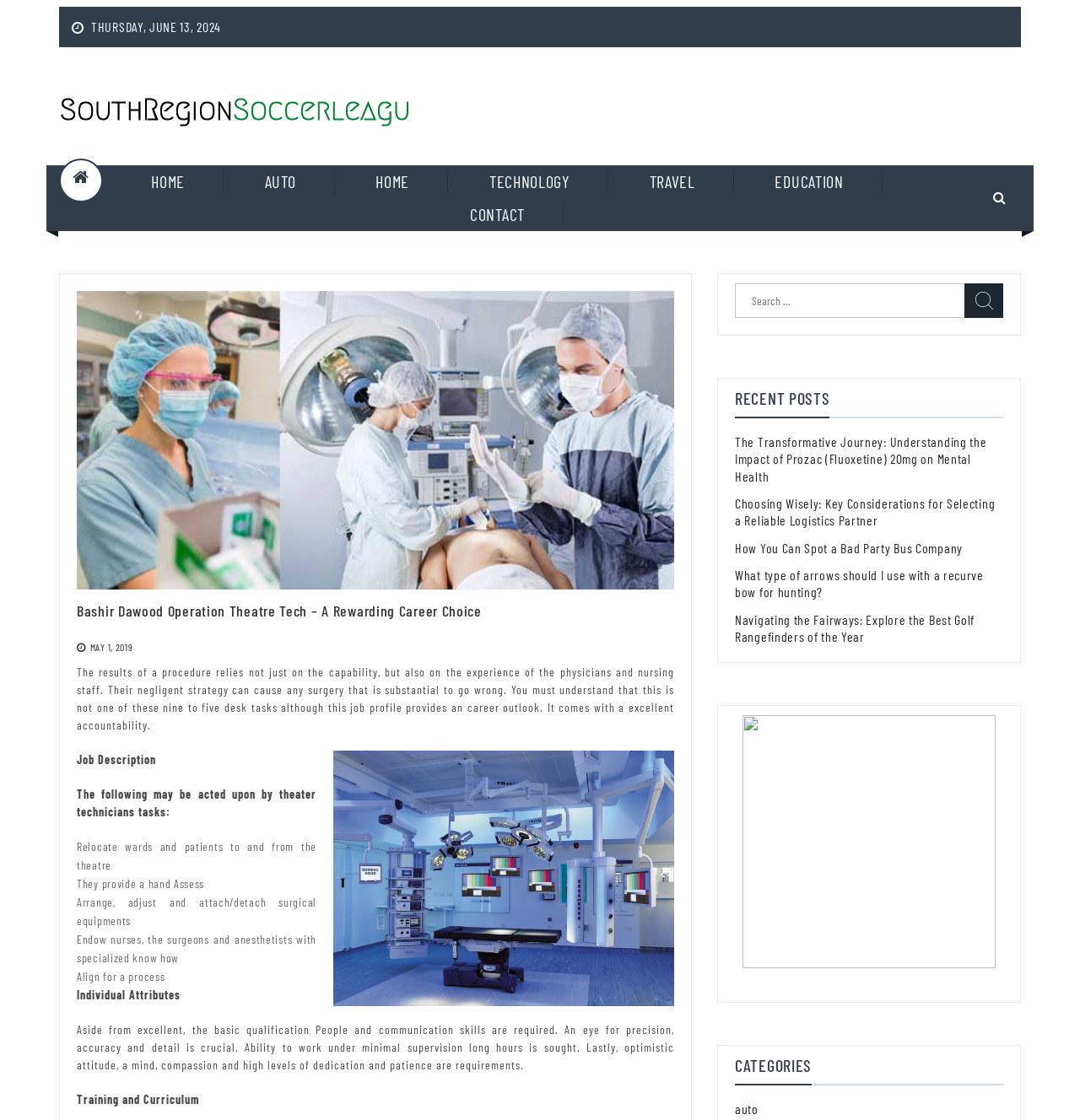Please identify the bounding box coordinates of the element I should click to complete this instruction: 'Go to South Region Soccer Leagu – Play and Win'. The coordinates should be given as four float numbers between 0 and 1, like this: [left, top, right, bottom].

[0.055, 0.09, 0.38, 0.104]